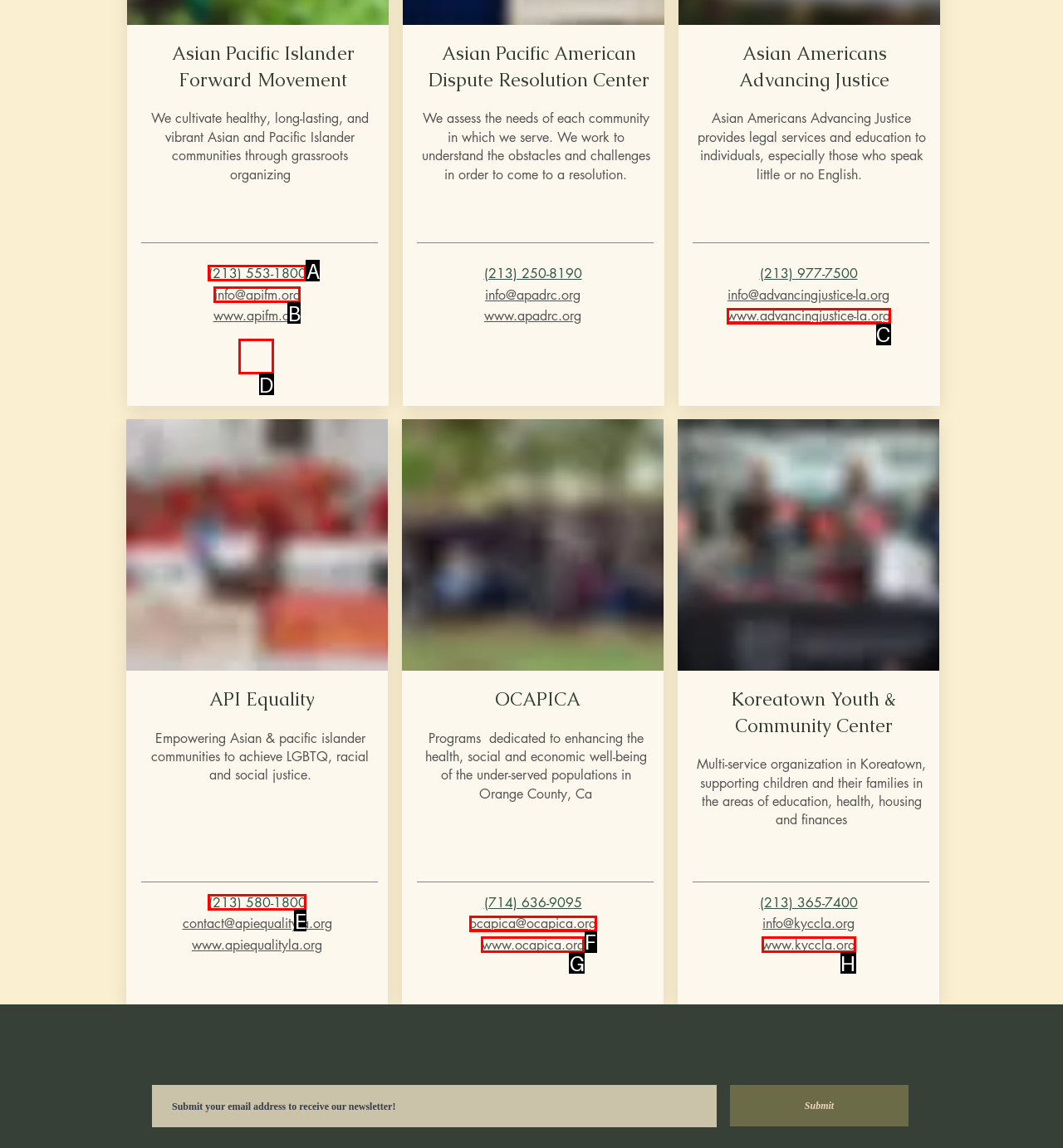Point out the specific HTML element to click to complete this task: Call Asian Pacific Islander Forward Movement Reply with the letter of the chosen option.

A